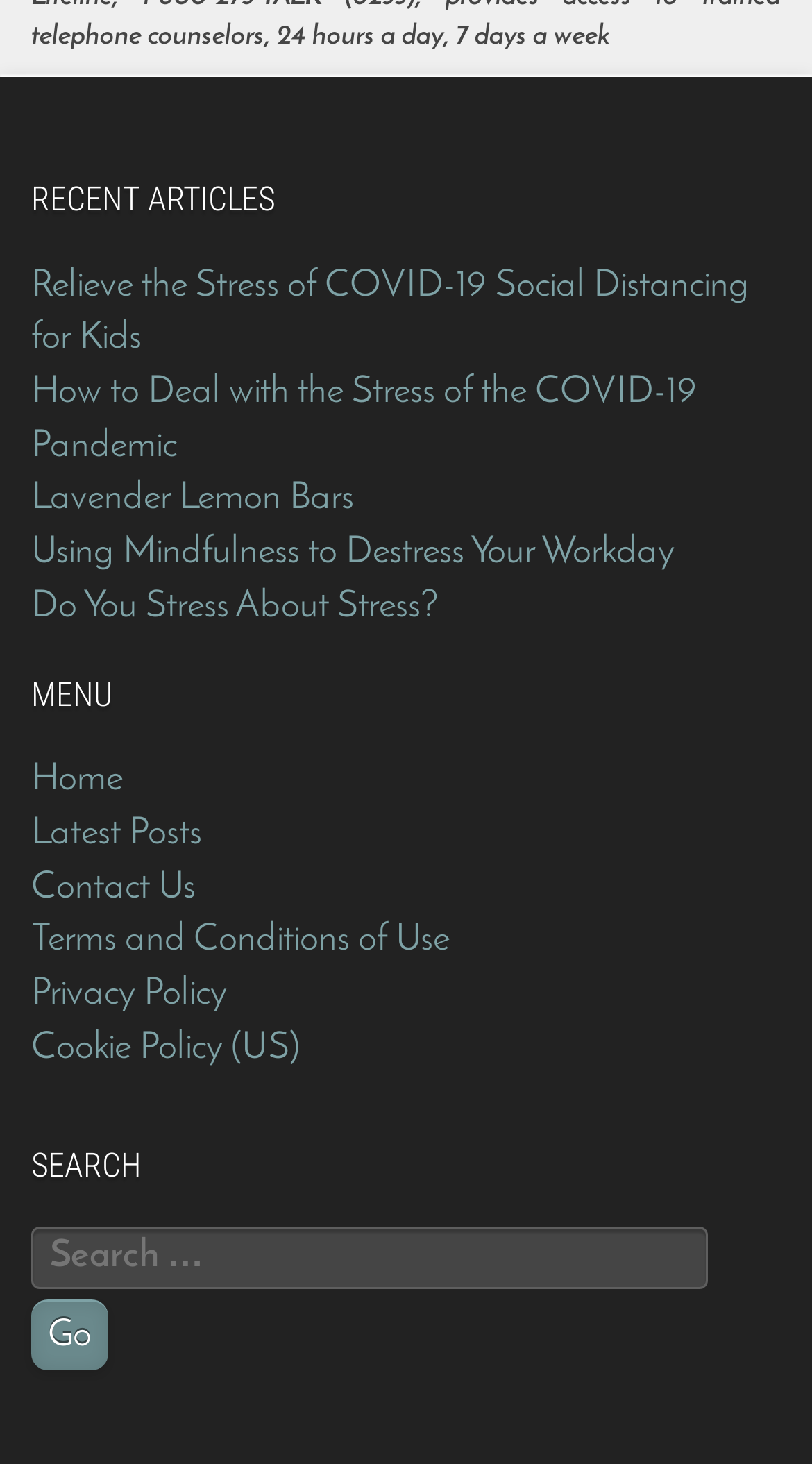Is there a search function?
Answer the question with a thorough and detailed explanation.

I found a search box and a 'Search Go' button under the 'SEARCH' heading, which indicates that there is a search function on this webpage.